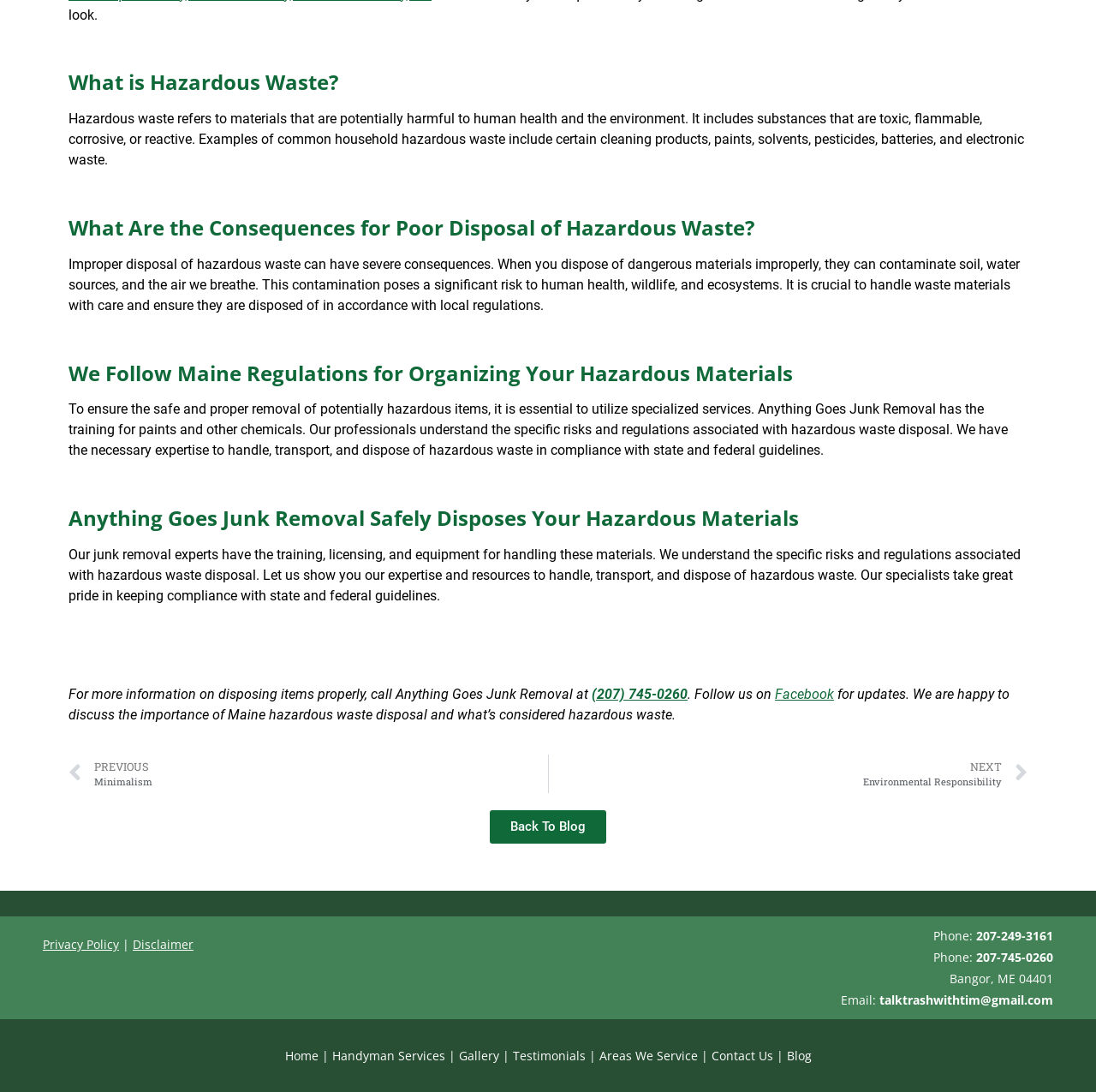Can you provide the bounding box coordinates for the element that should be clicked to implement the instruction: "Read the previous blog post"?

[0.062, 0.691, 0.5, 0.727]